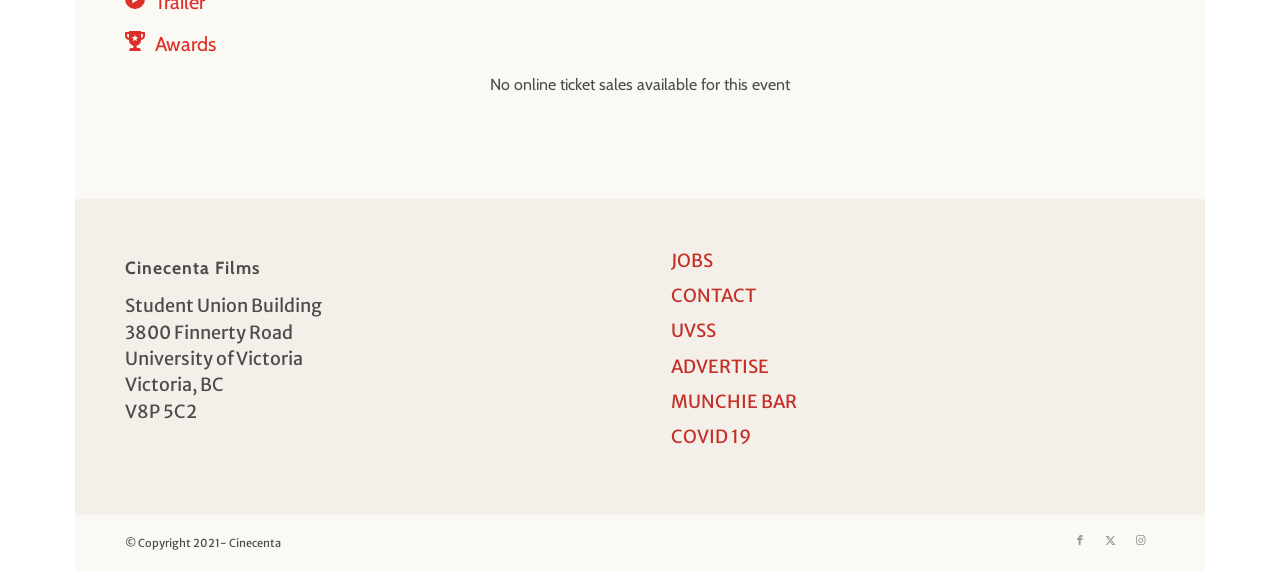Identify the bounding box coordinates of the section that should be clicked to achieve the task described: "Check out MUNCHIE BAR".

[0.524, 0.674, 0.902, 0.736]